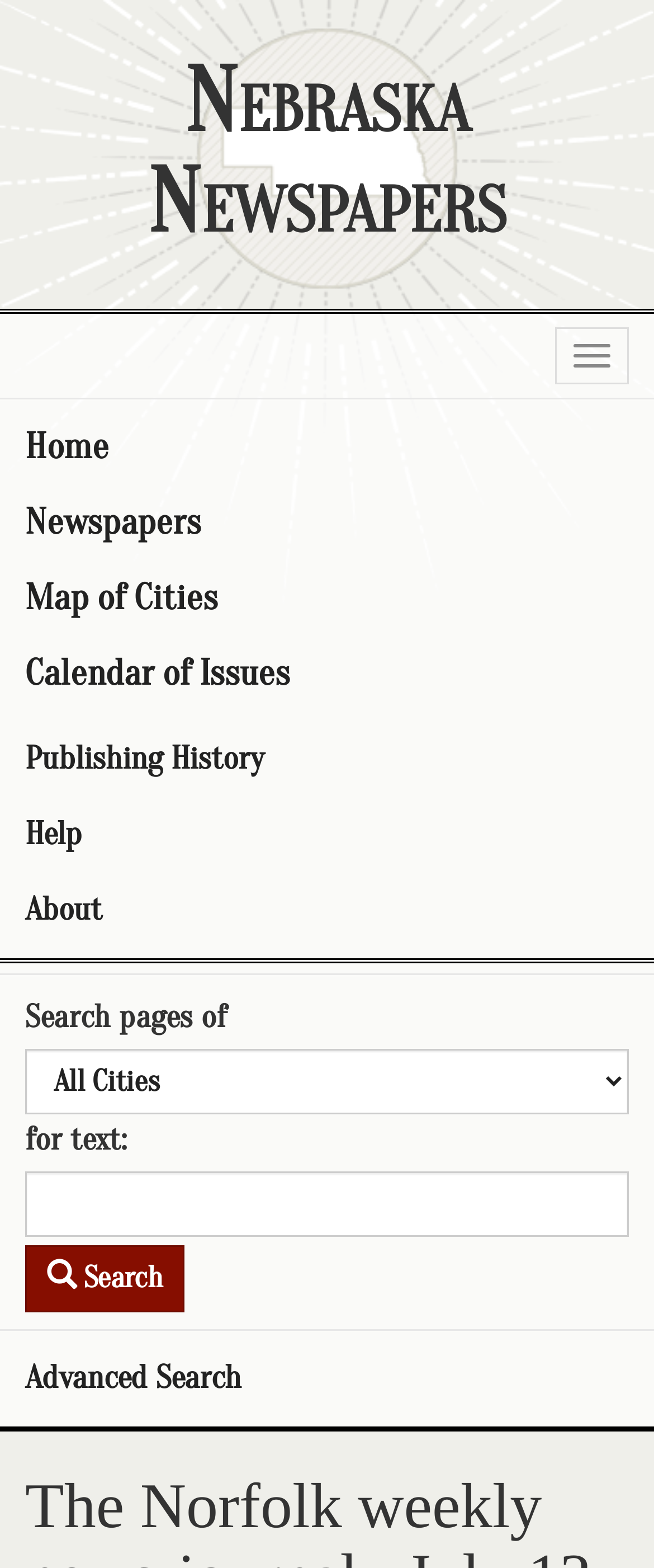Locate and provide the bounding box coordinates for the HTML element that matches this description: "Home".

[0.0, 0.261, 1.0, 0.309]